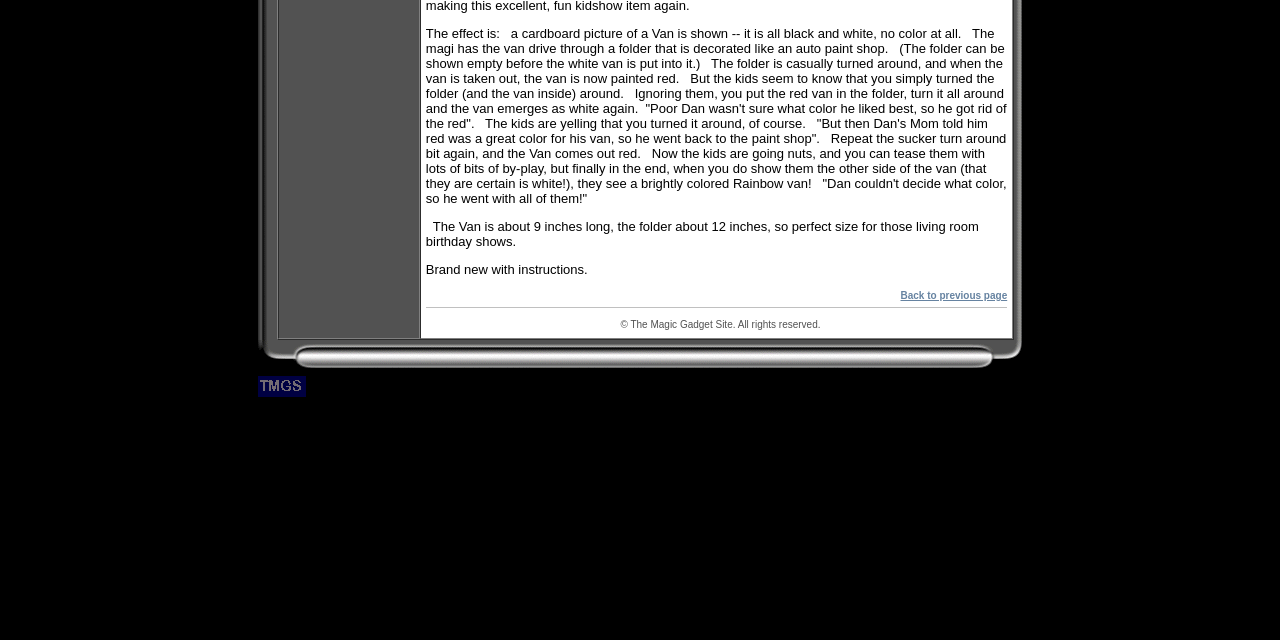Using the format (top-left x, top-left y, bottom-right x, bottom-right y), and given the element description, identify the bounding box coordinates within the screenshot: Back to previous page

[0.704, 0.452, 0.787, 0.47]